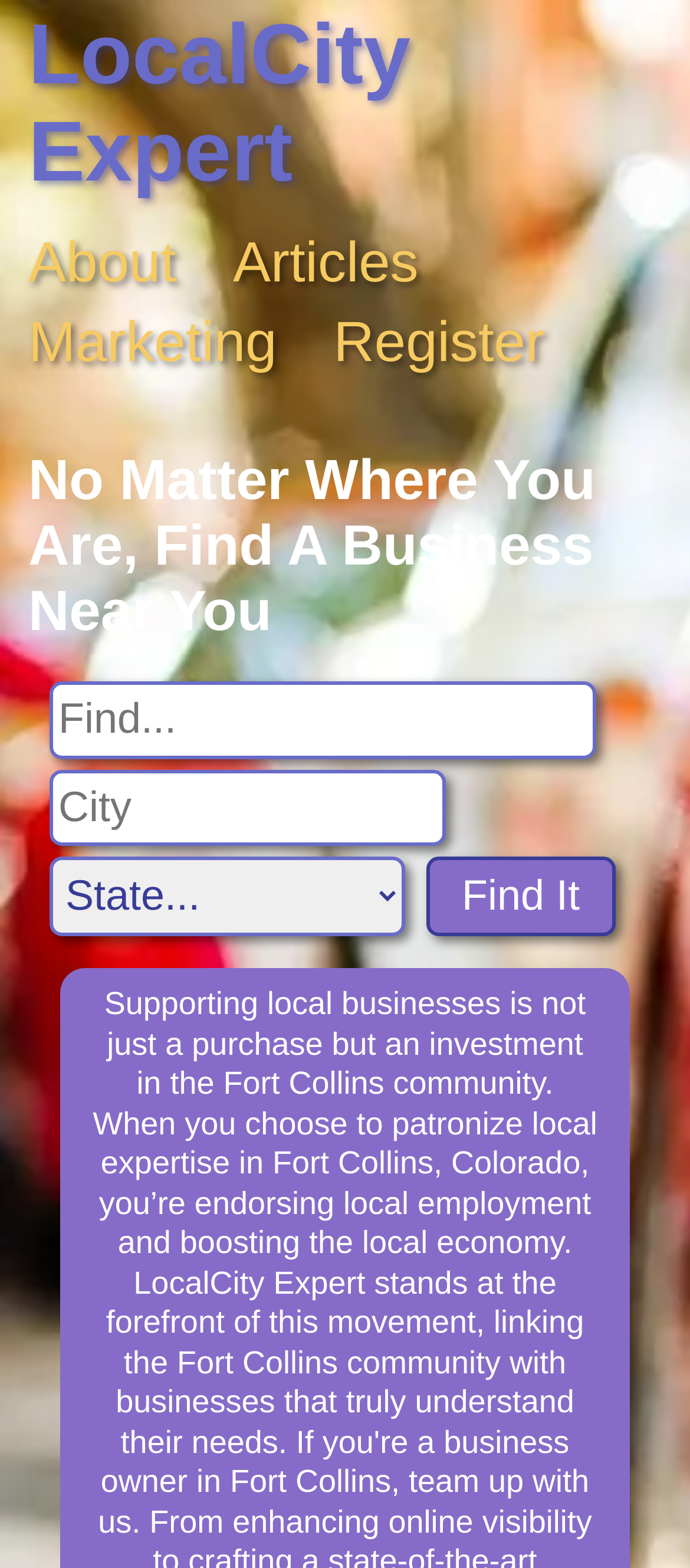Locate the bounding box coordinates of the clickable element to fulfill the following instruction: "View the issue of August 2007". Provide the coordinates as four float numbers between 0 and 1 in the format [left, top, right, bottom].

None